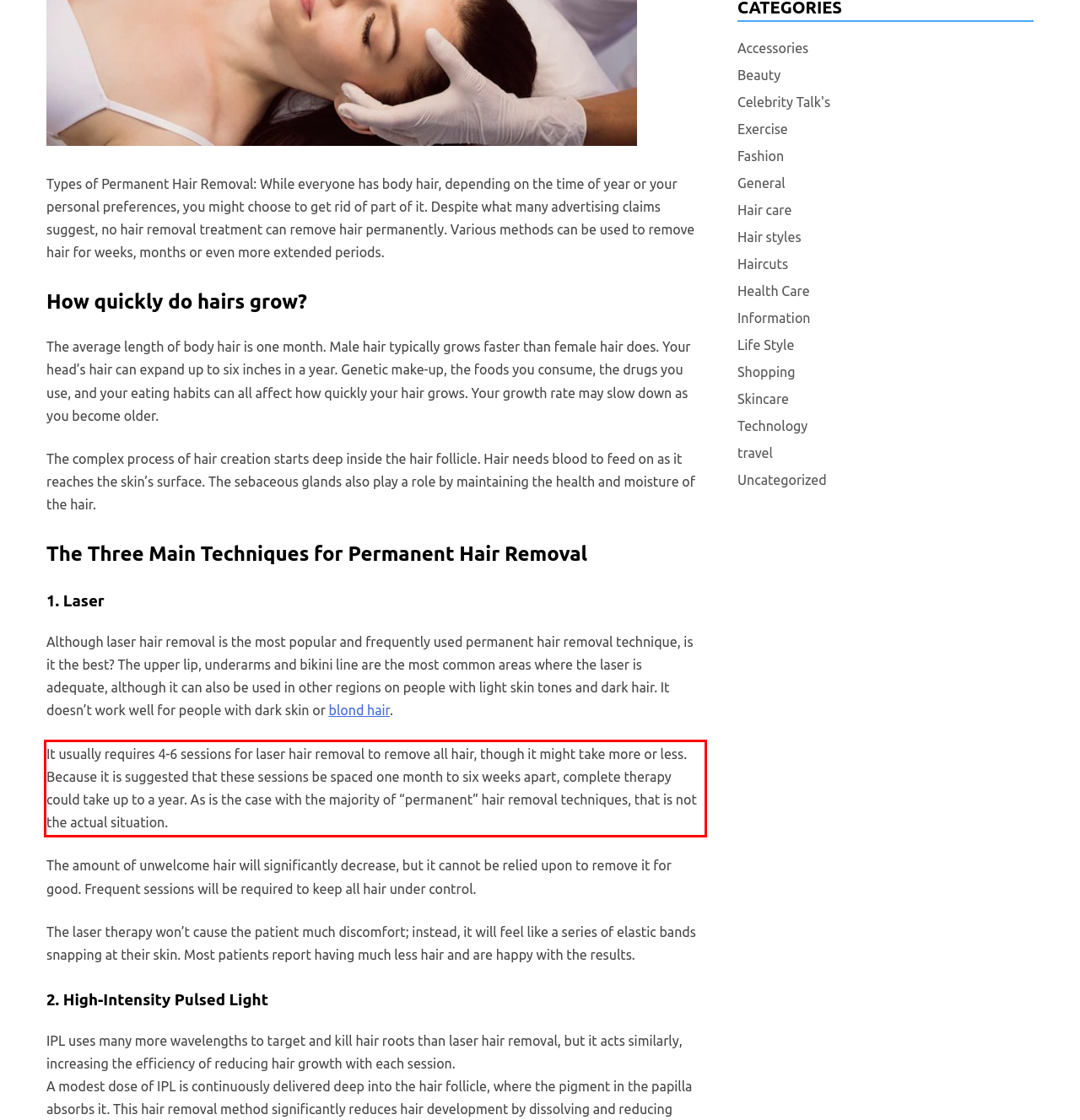Within the screenshot of the webpage, locate the red bounding box and use OCR to identify and provide the text content inside it.

It usually requires 4-6 sessions for laser hair removal to remove all hair, though it might take more or less. Because it is suggested that these sessions be spaced one month to six weeks apart, complete therapy could take up to a year. As is the case with the majority of “permanent” hair removal techniques, that is not the actual situation.